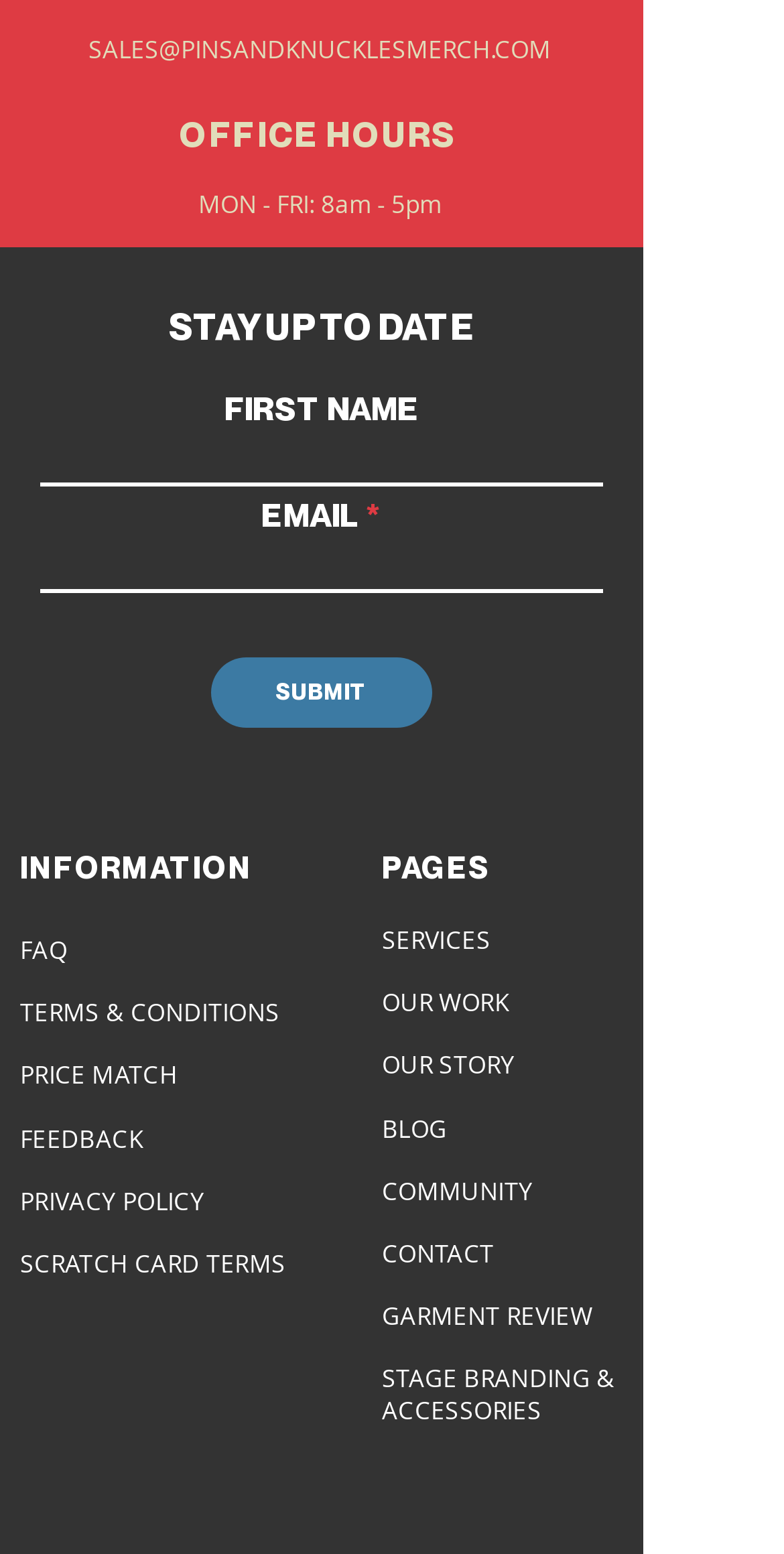Respond with a single word or phrase for the following question: 
What is required to submit the form?

EMAIL